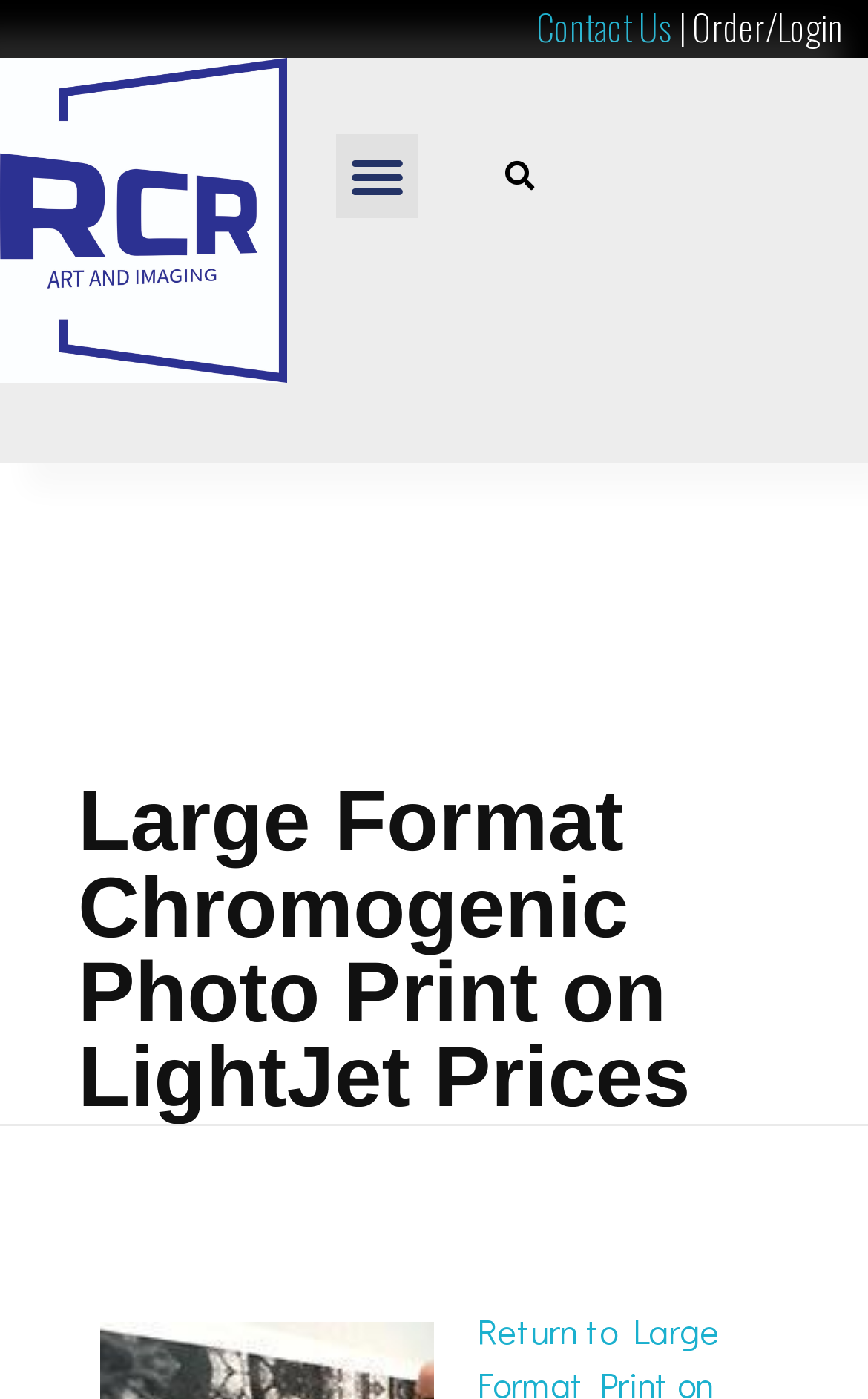What is the purpose of this website?
Can you offer a detailed and complete answer to this question?

Based on the webpage structure and elements, it appears that this website provides print services, specifically large format chromogenic photo prints on LightJet paper. The presence of a search bar and a menu toggle button suggests that users can browse and order prints online.